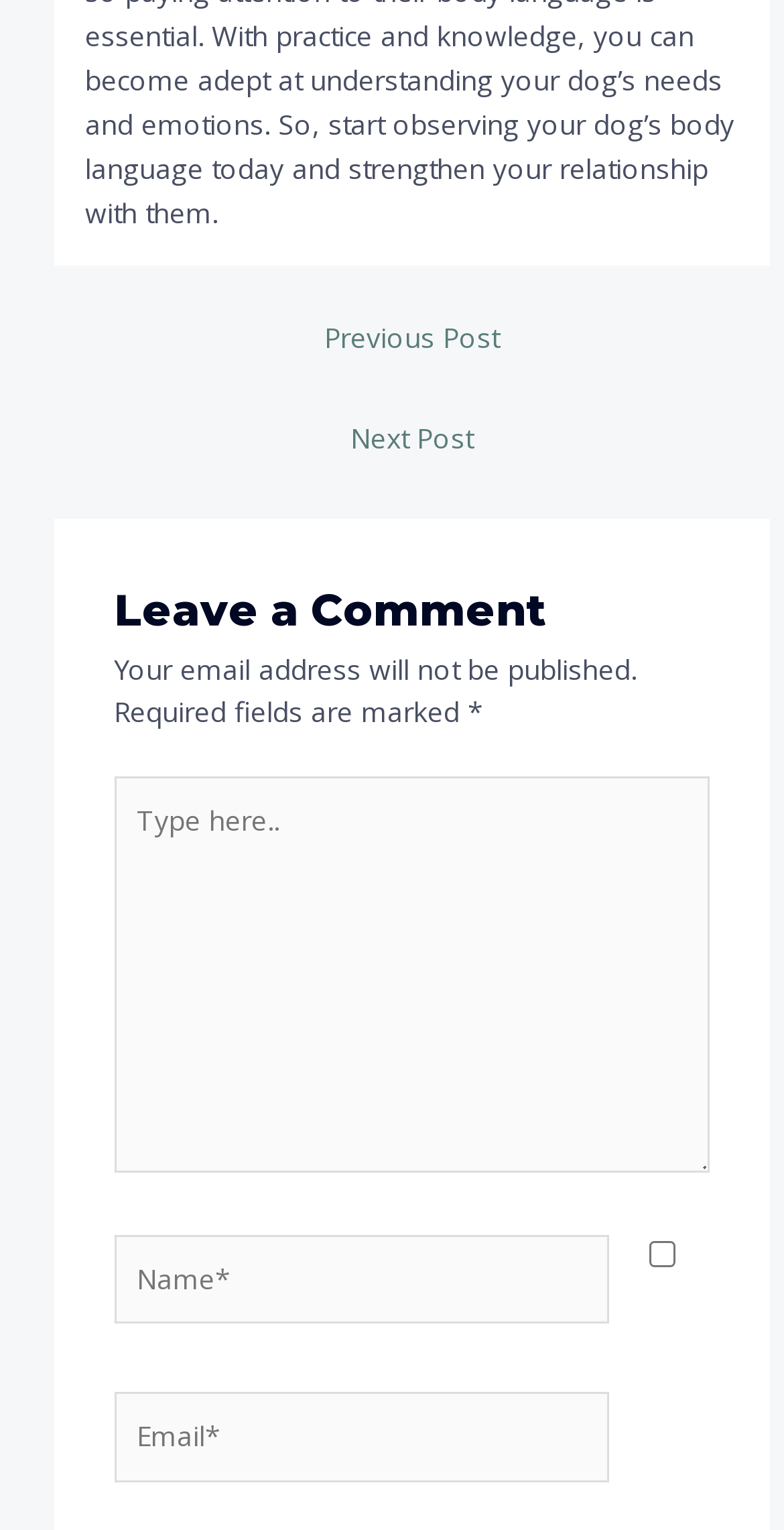What is the function of the checkbox? From the image, respond with a single word or brief phrase.

Save comment info